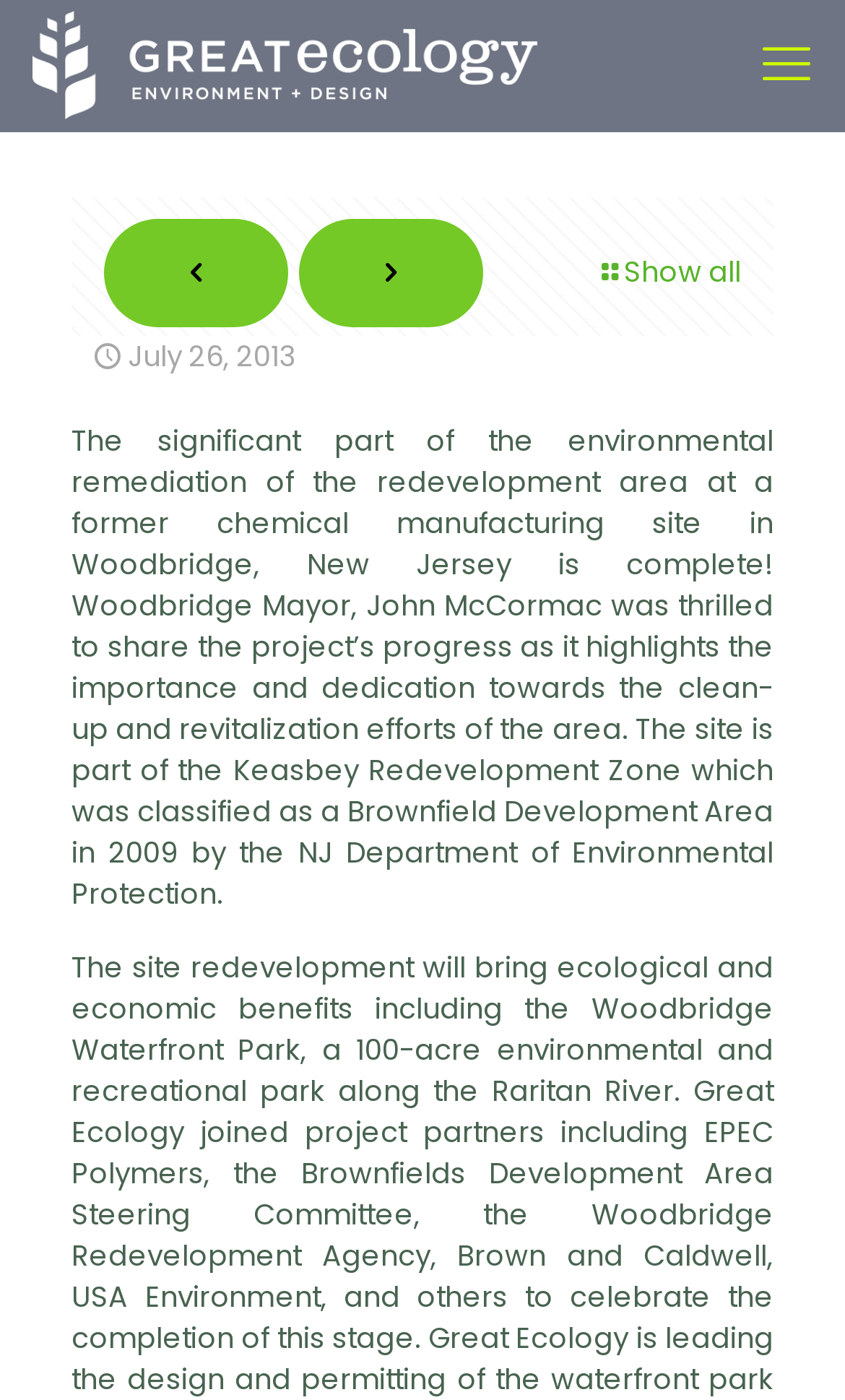Please provide a short answer using a single word or phrase for the question:
What is the purpose of the project mentioned in the article?

Environmental remediation